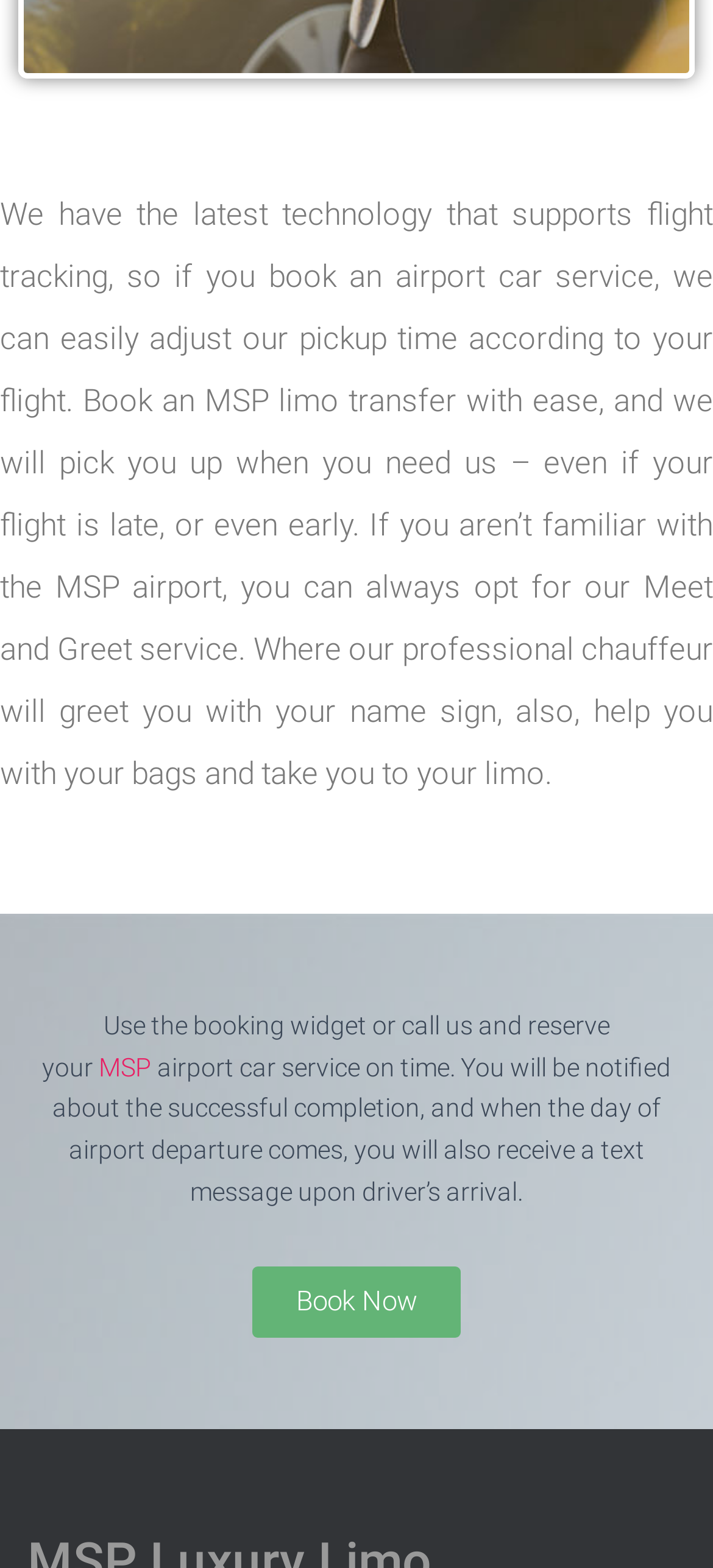Determine the bounding box coordinates of the UI element described below. Use the format (top-left x, top-left y, bottom-right x, bottom-right y) with floating point numbers between 0 and 1: MSP

[0.138, 0.671, 0.213, 0.69]